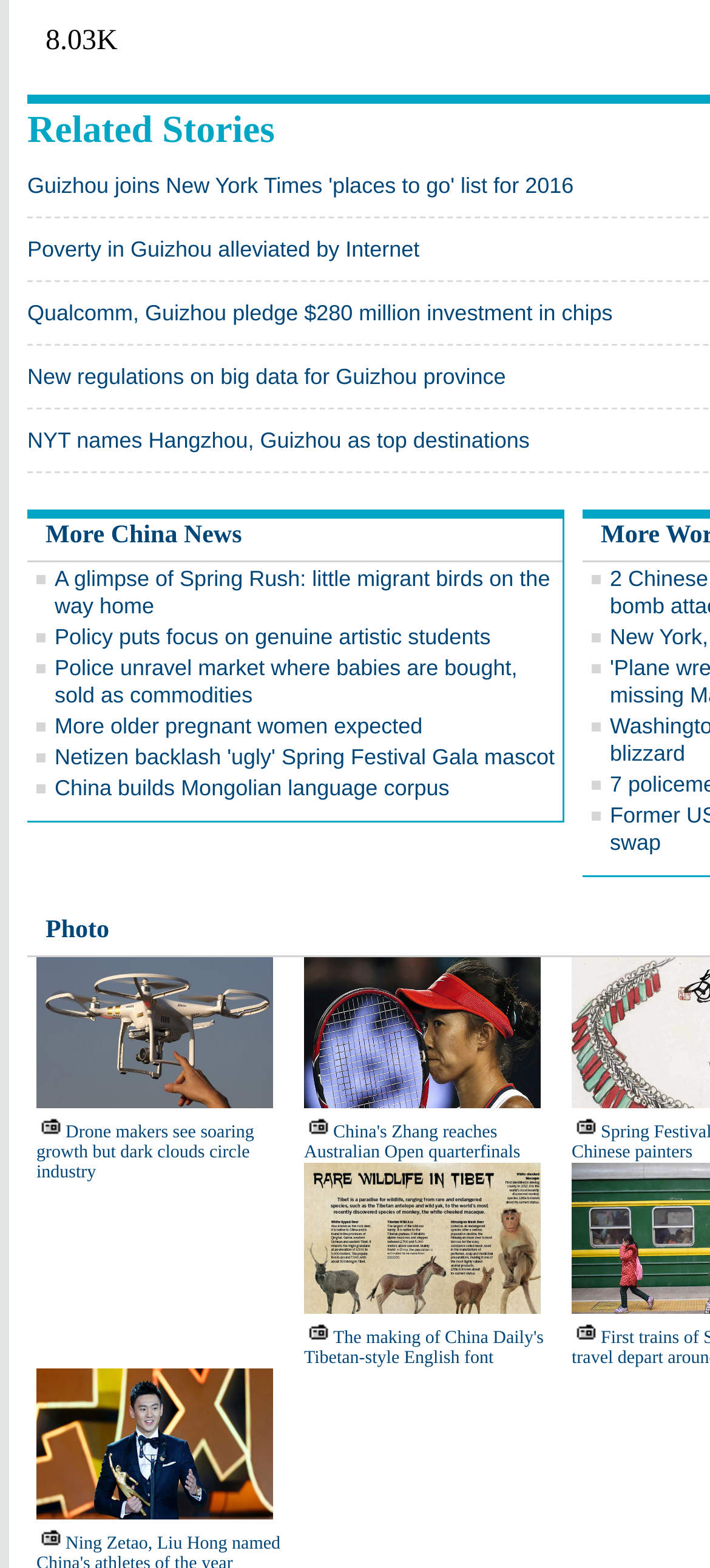Using the provided description: "More older pregnant women expected", find the bounding box coordinates of the corresponding UI element. The output should be four float numbers between 0 and 1, in the format [left, top, right, bottom].

[0.077, 0.455, 0.595, 0.471]